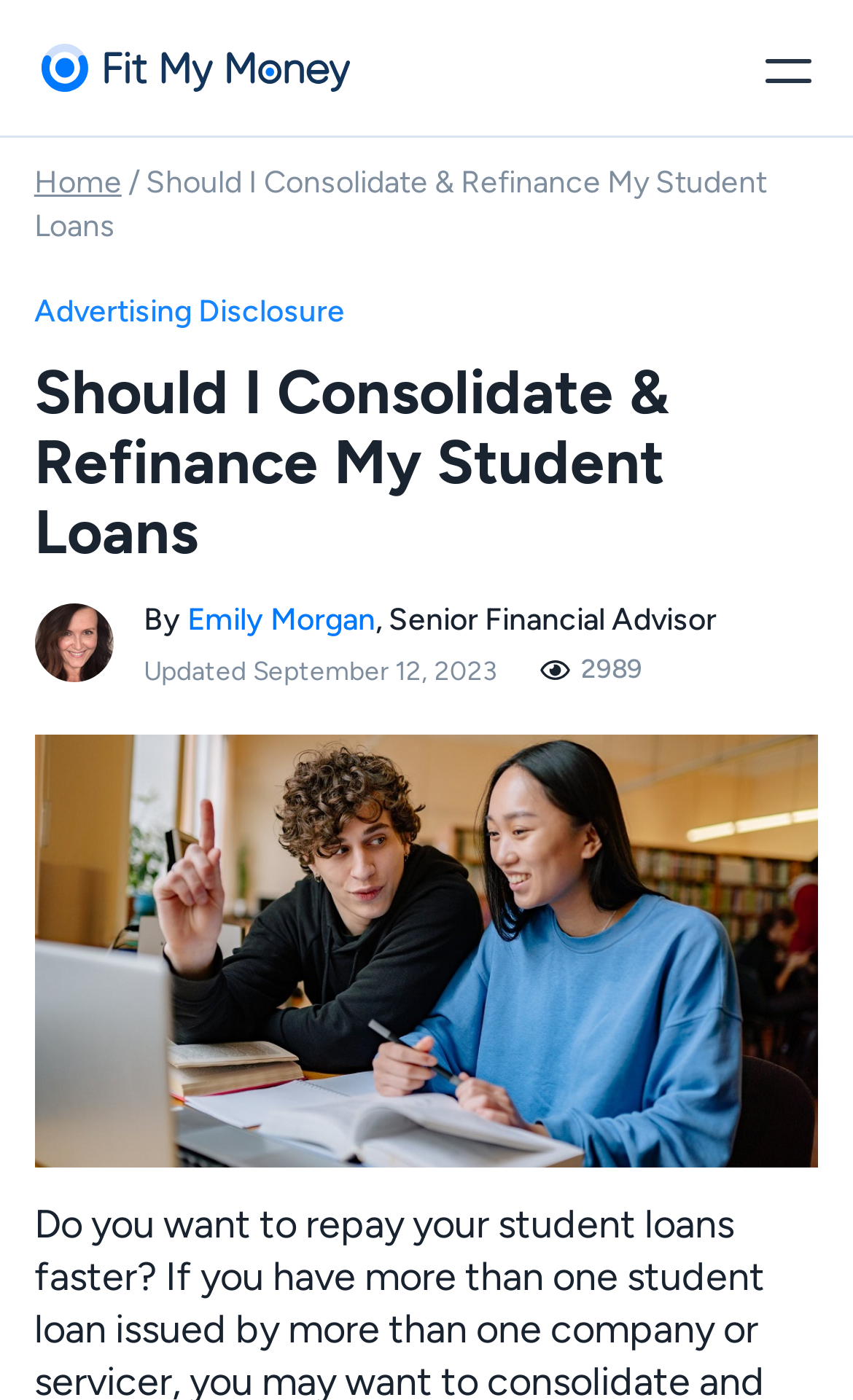Identify and provide the title of the webpage.

Should I Consolidate & Refinance My Student Loans